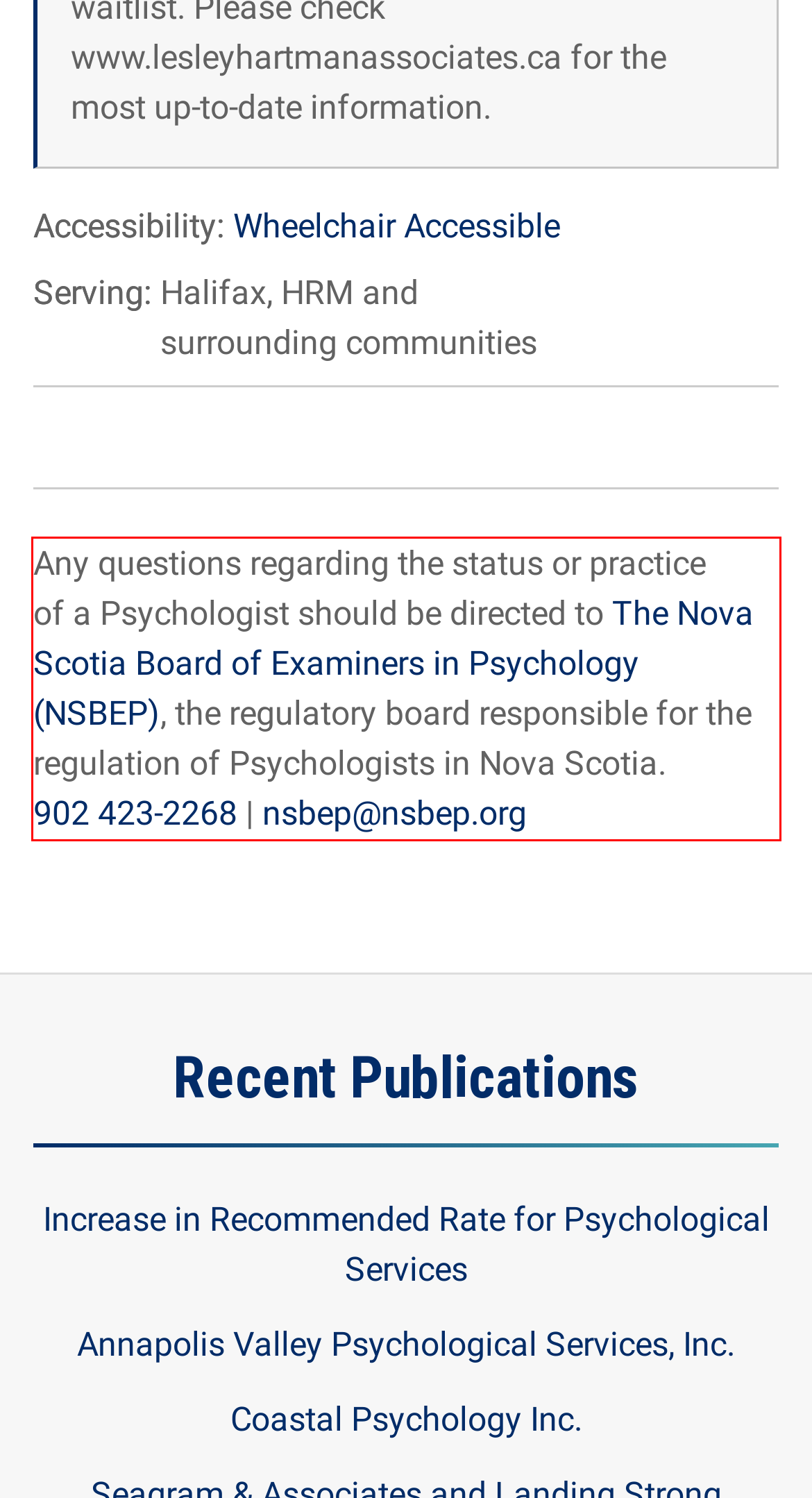Please identify the text within the red rectangular bounding box in the provided webpage screenshot.

Any questions regarding the status or practice of a Psychologist should be directed to The Nova Scotia Board of Examiners in Psychology (NSBEP), the regulatory board responsible for the regulation of Psychologists in Nova Scotia. 902 423-2268 | nsbep@nsbep.org